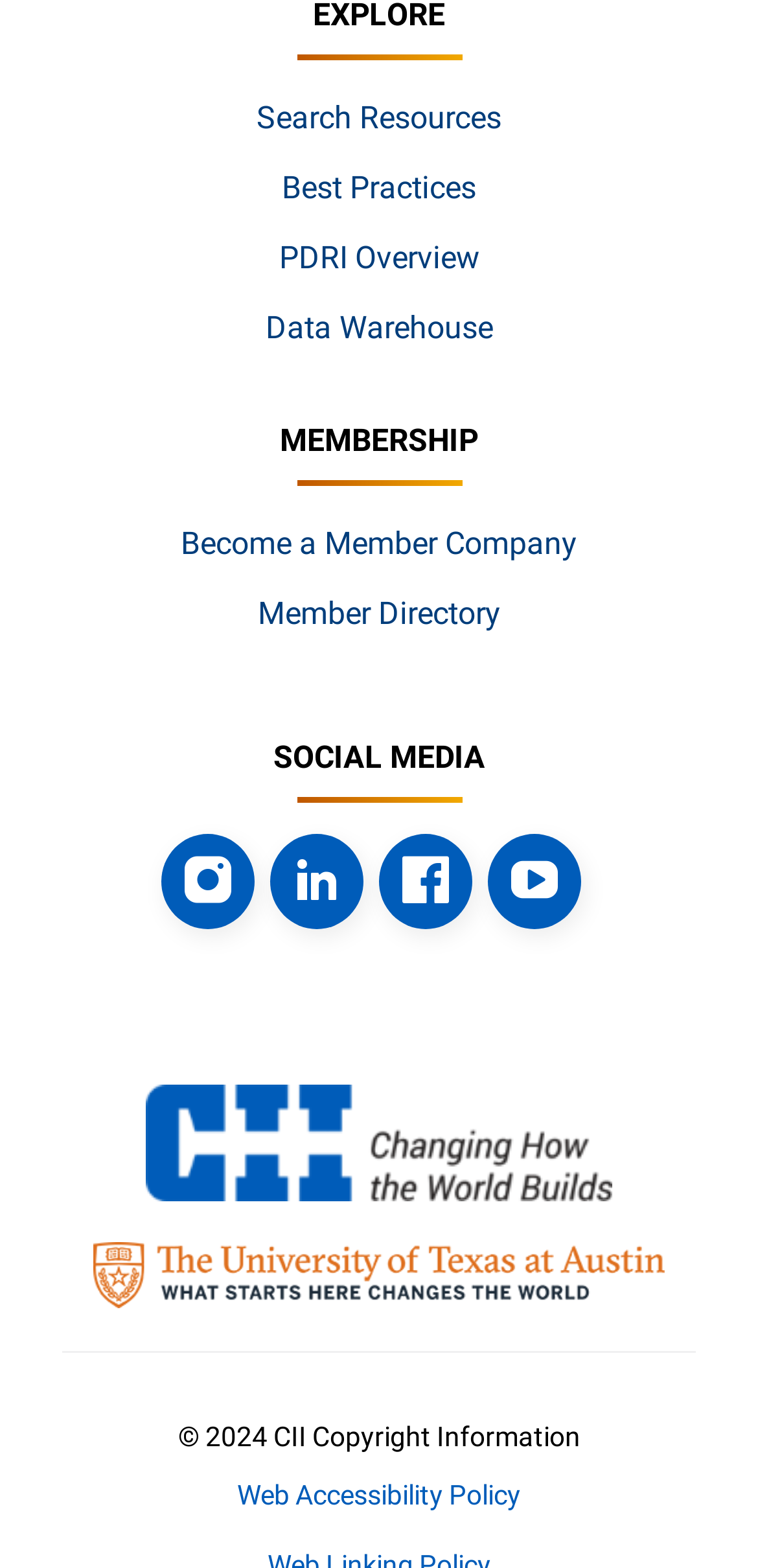Find the bounding box coordinates of the UI element according to this description: "Web Accessibility Policy".

[0.313, 0.939, 0.687, 0.967]